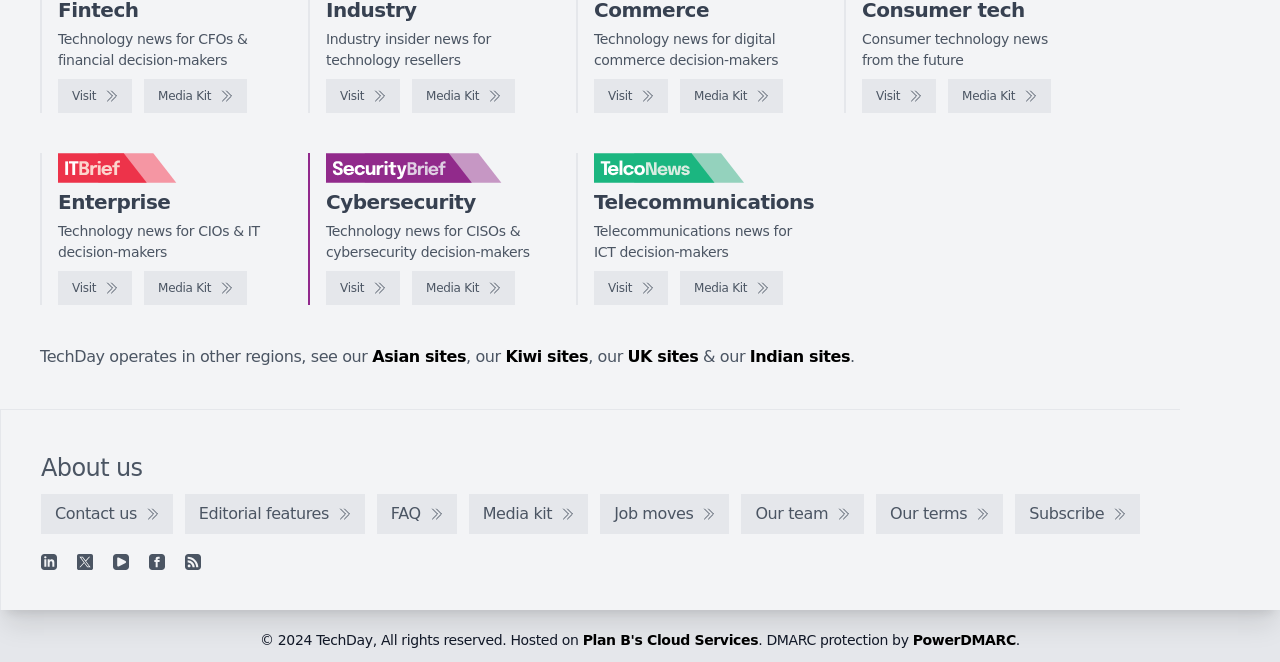Bounding box coordinates must be specified in the format (top-left x, top-left y, bottom-right x, bottom-right y). All values should be floating point numbers between 0 and 1. What are the bounding box coordinates of the UI element described as: Editorial features

[0.144, 0.746, 0.285, 0.806]